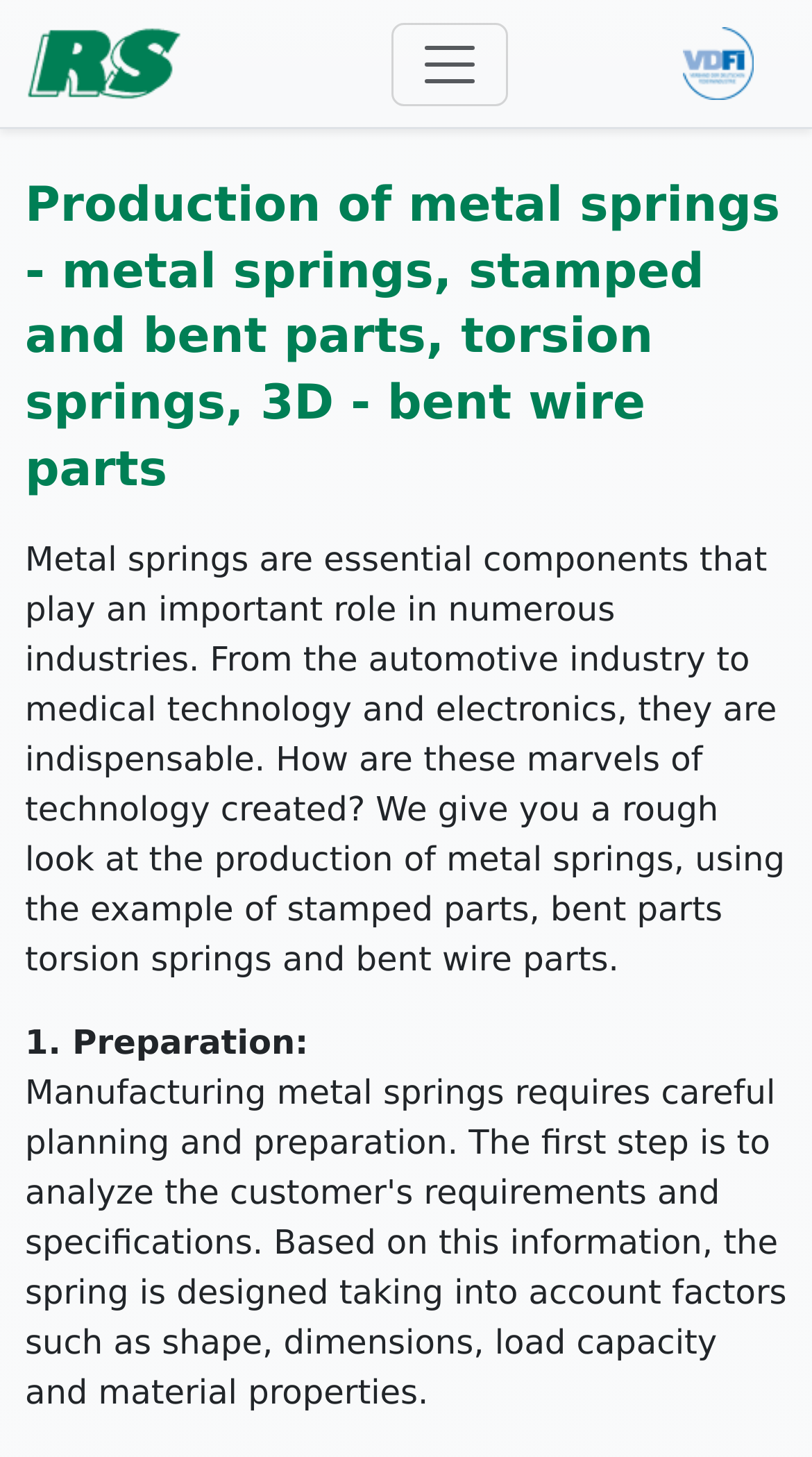Find the bounding box coordinates for the element described here: "aria-label="VERBAND DER DEUTSCHEN FEDERNINDUSTRIE E.V."".

[0.841, 0.011, 0.928, 0.076]